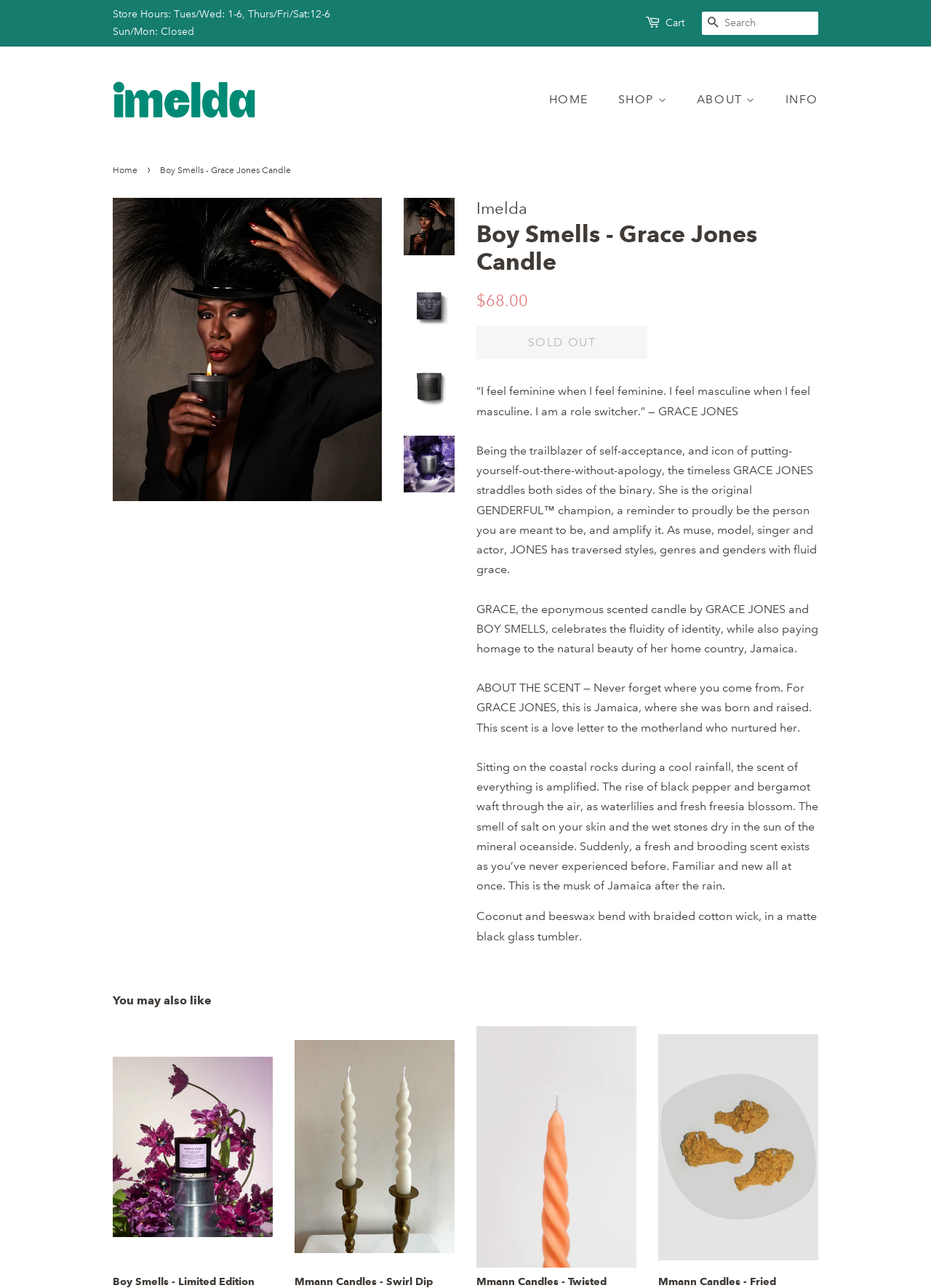Show the bounding box coordinates of the element that should be clicked to complete the task: "View cart".

[0.715, 0.011, 0.735, 0.025]